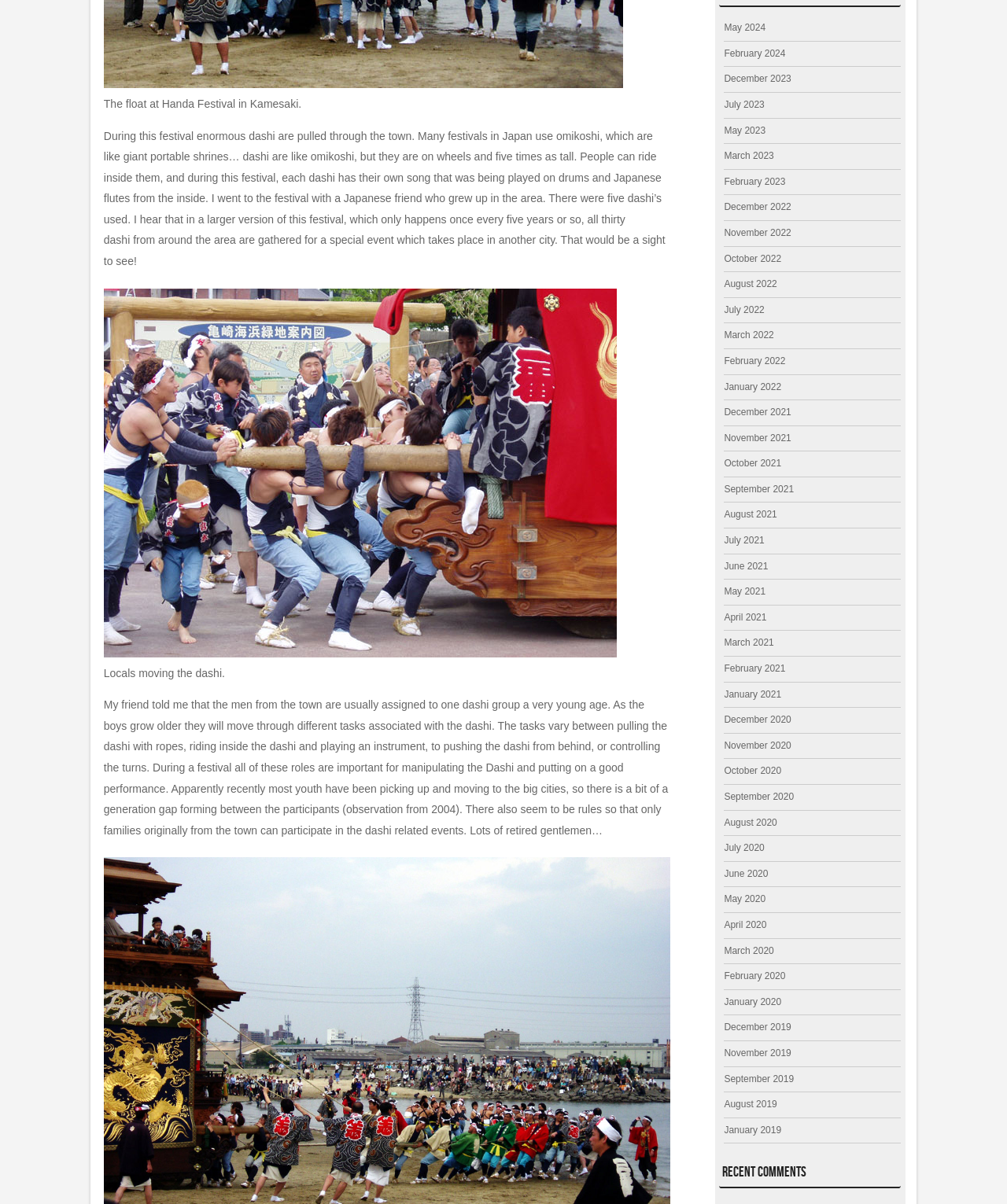What is the festival described in the webpage?
Please respond to the question thoroughly and include all relevant details.

The webpage describes a festival called Handa Festival, which is held in Kamesaki, Japan. The festival features enormous dashi, which are like giant portable shrines, pulled through the town.